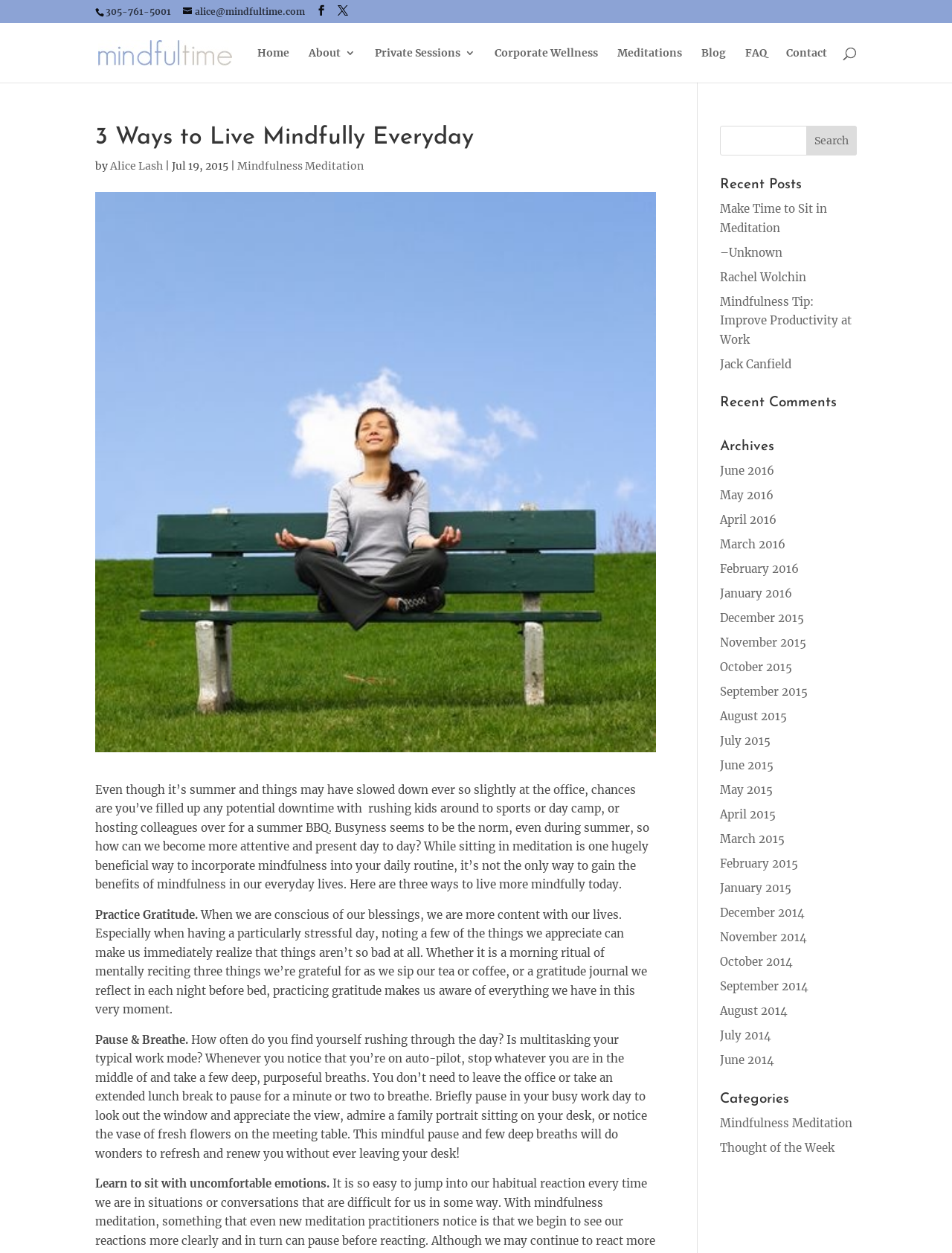Identify the bounding box coordinates for the element you need to click to achieve the following task: "Search for something". Provide the bounding box coordinates as four float numbers between 0 and 1, in the form [left, top, right, bottom].

[0.1, 0.018, 0.9, 0.019]